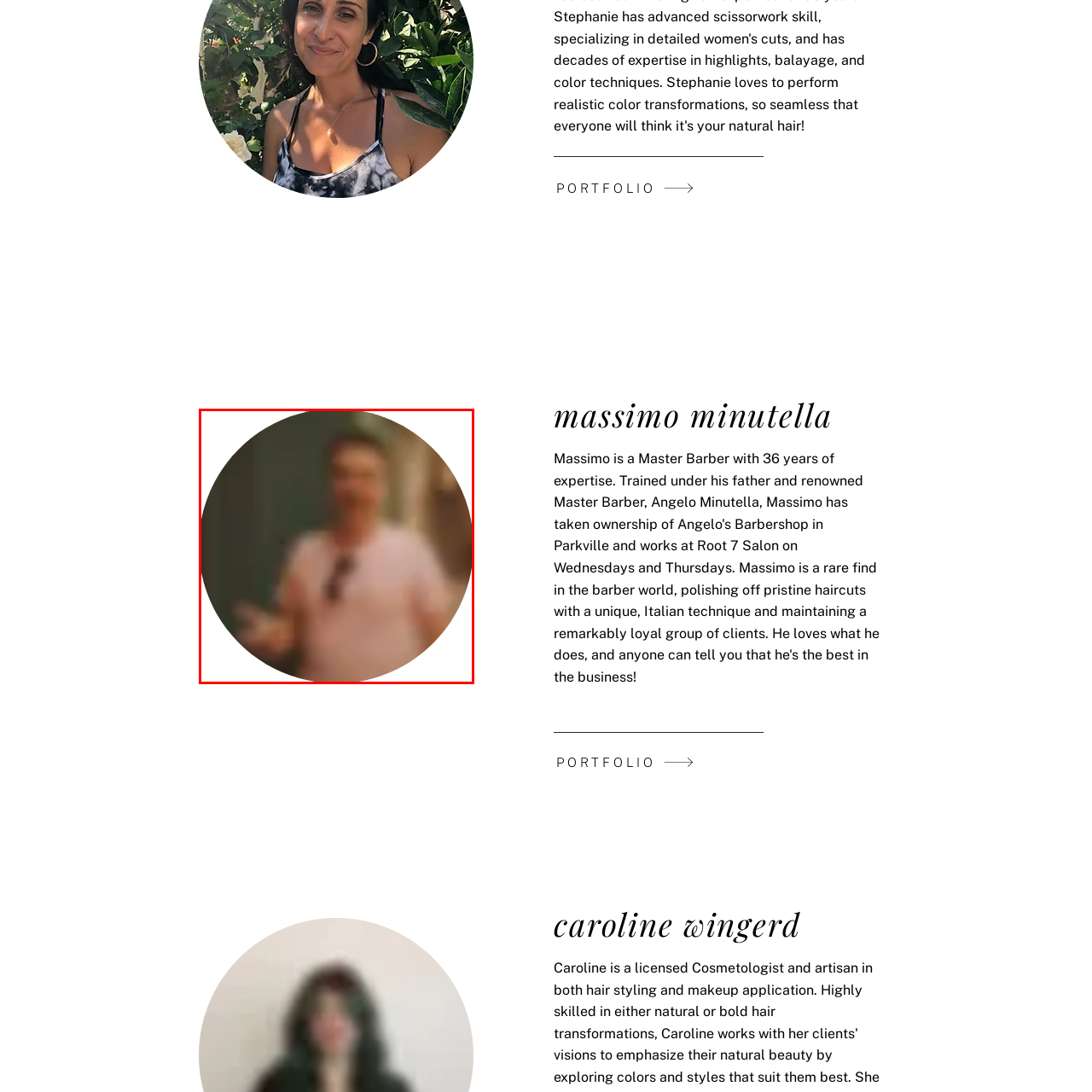Is the person indoors or outdoors?
Check the image inside the red boundary and answer the question using a single word or brief phrase.

Outdoors